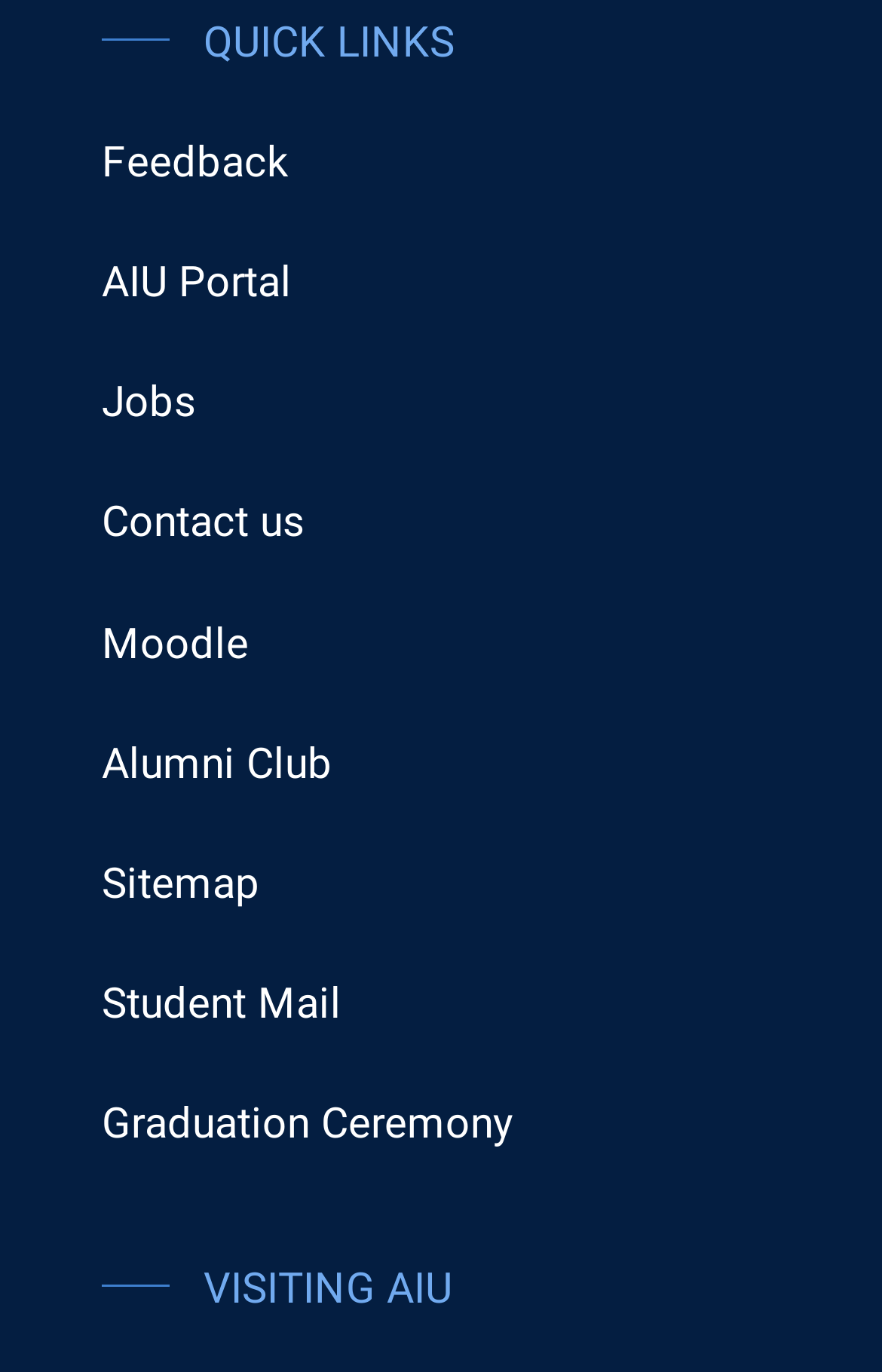Show the bounding box coordinates of the region that should be clicked to follow the instruction: "contact us."

[0.115, 0.363, 0.346, 0.4]